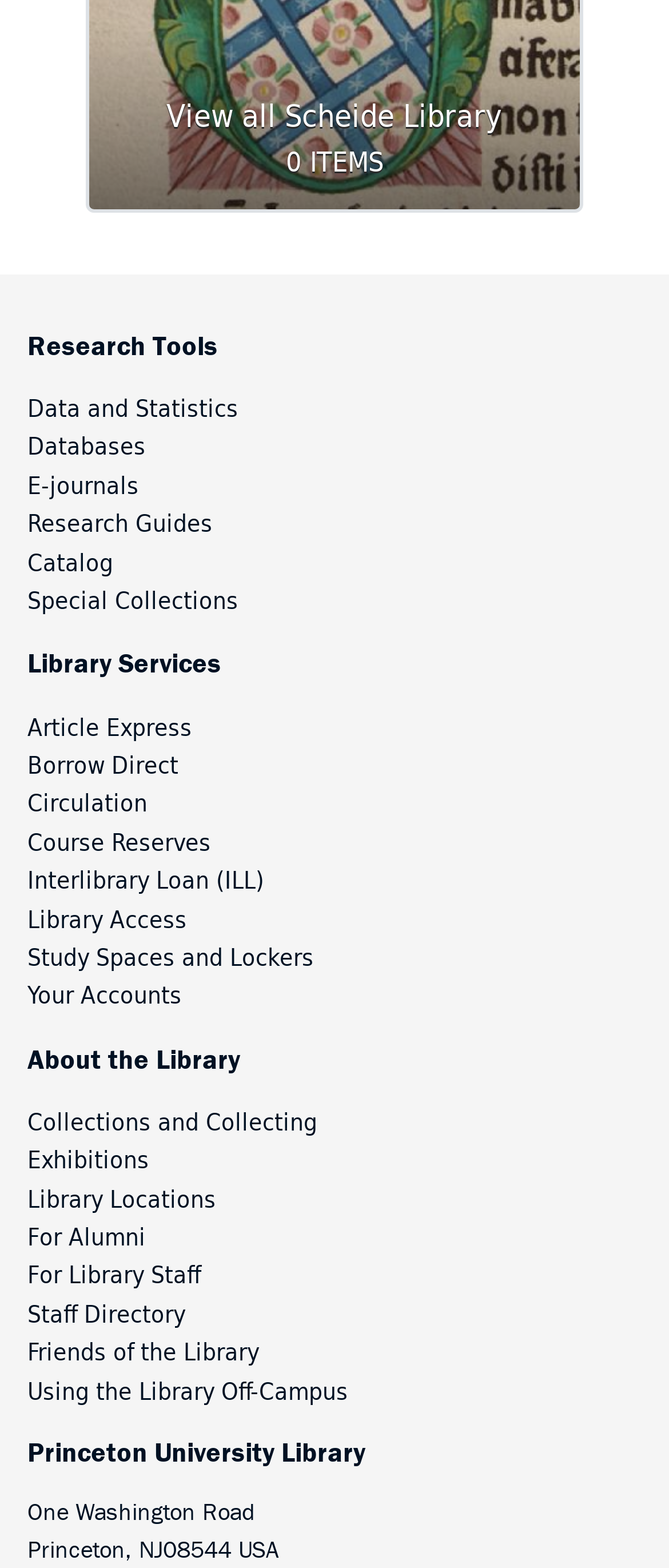Please indicate the bounding box coordinates for the clickable area to complete the following task: "View About the Library". The coordinates should be specified as four float numbers between 0 and 1, i.e., [left, top, right, bottom].

[0.041, 0.664, 0.359, 0.686]